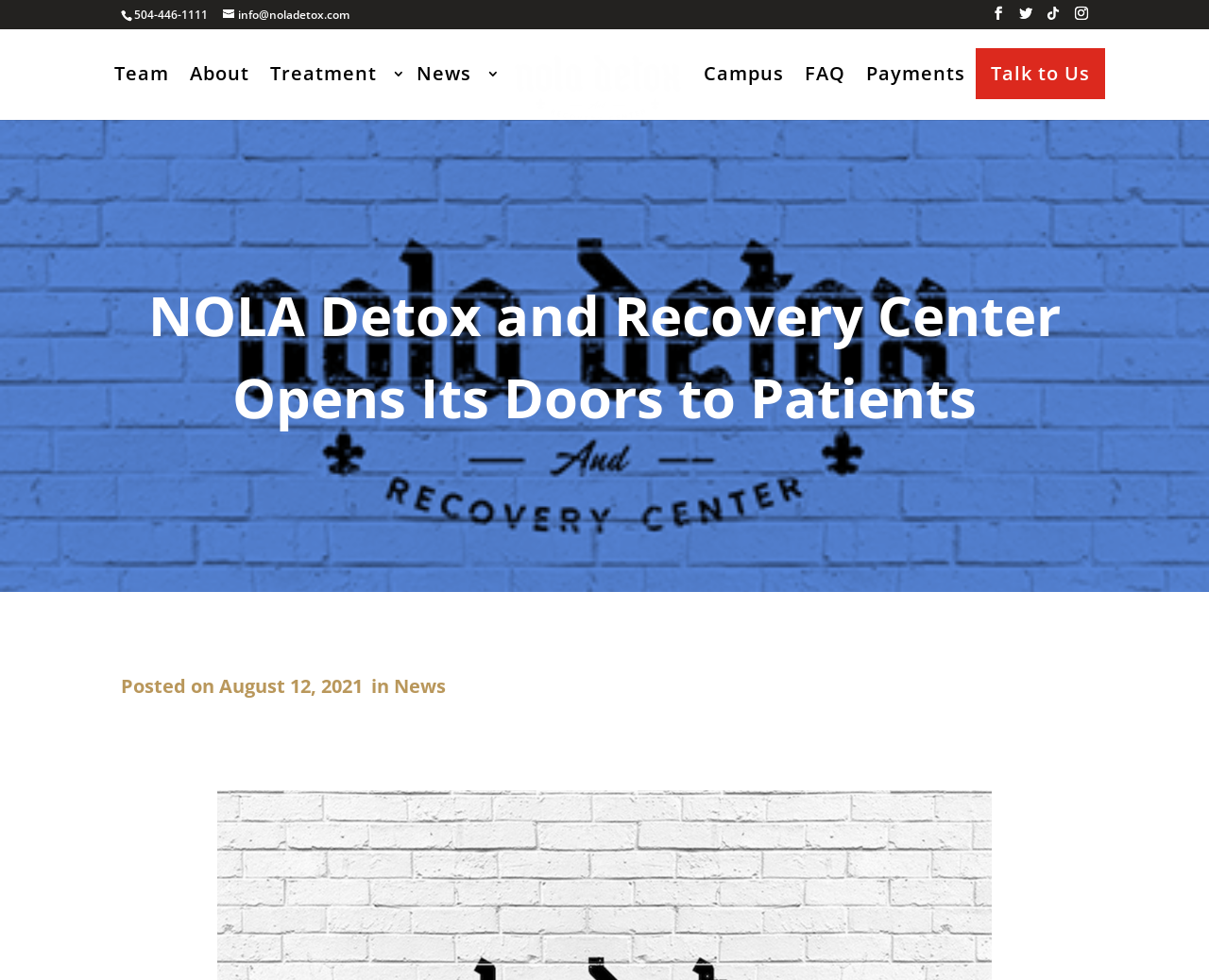What is the date of the latest news article?
Based on the image, respond with a single word or phrase.

August 12, 2021